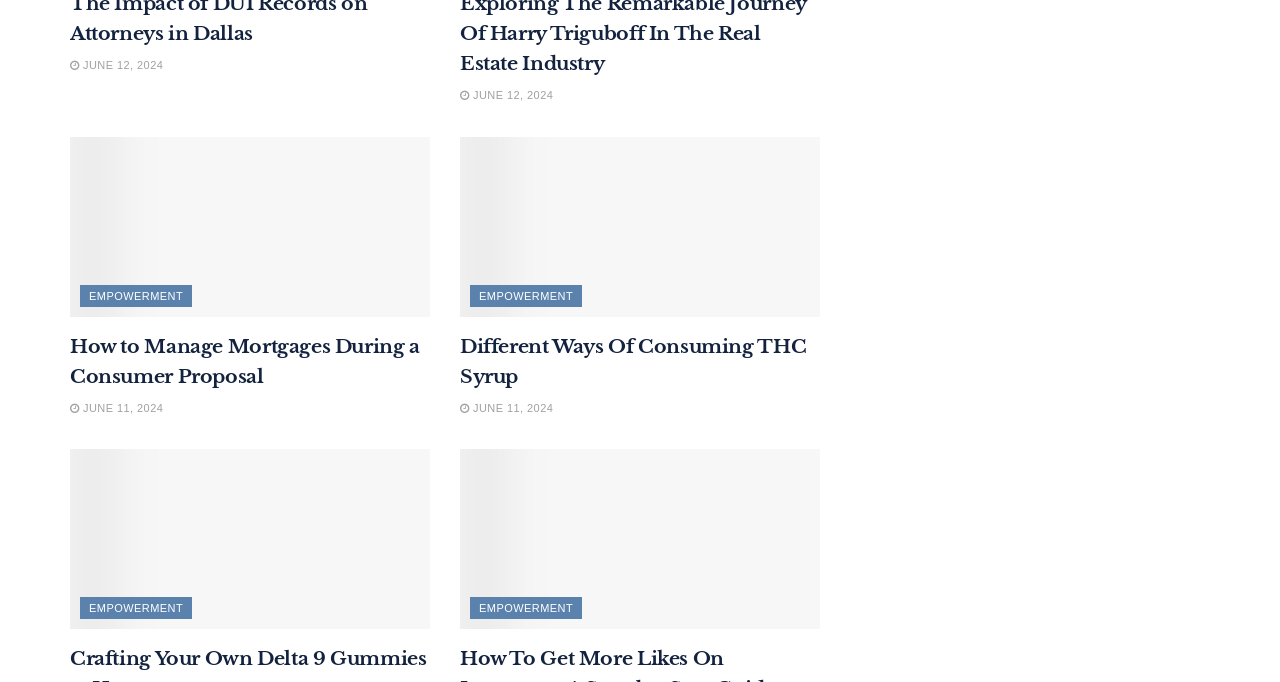What is the title of the second article on the right side?
Look at the webpage screenshot and answer the question with a detailed explanation.

The second article on the right side has a link with the title 'How To Get More Likes On Instagram: A Step-by-Step Guide' which indicates the title of the article.